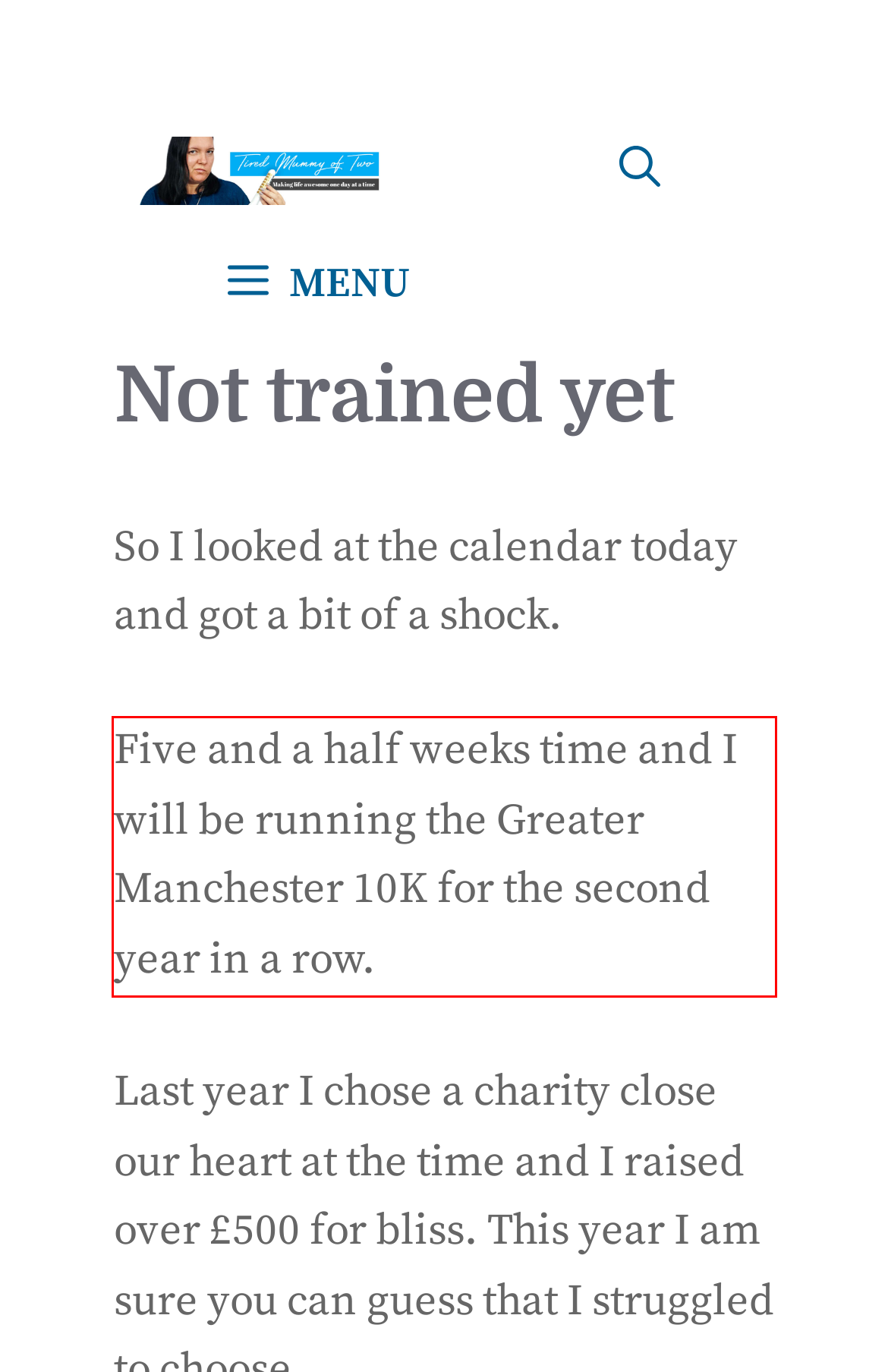Analyze the webpage screenshot and use OCR to recognize the text content in the red bounding box.

Five and a half weeks time and I will be running the Greater Manchester 10K for the second year in a row.